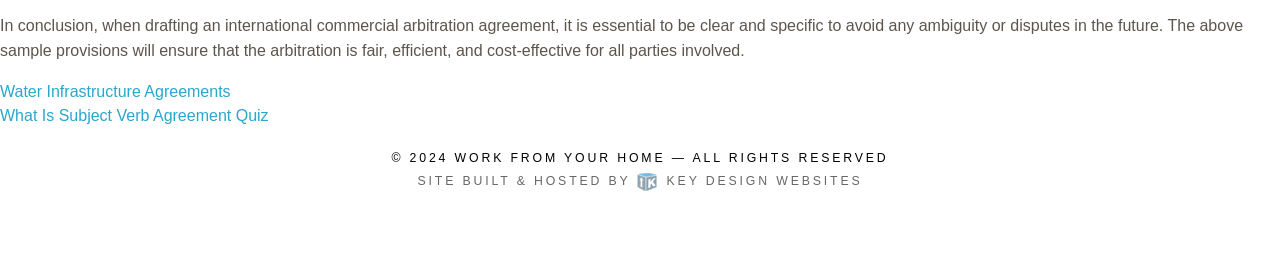With reference to the image, please provide a detailed answer to the following question: What is the purpose of the arbitration?

The purpose of the arbitration is to ensure that it is fair, efficient, and cost-effective for all parties involved, as stated in the first sentence of the text.